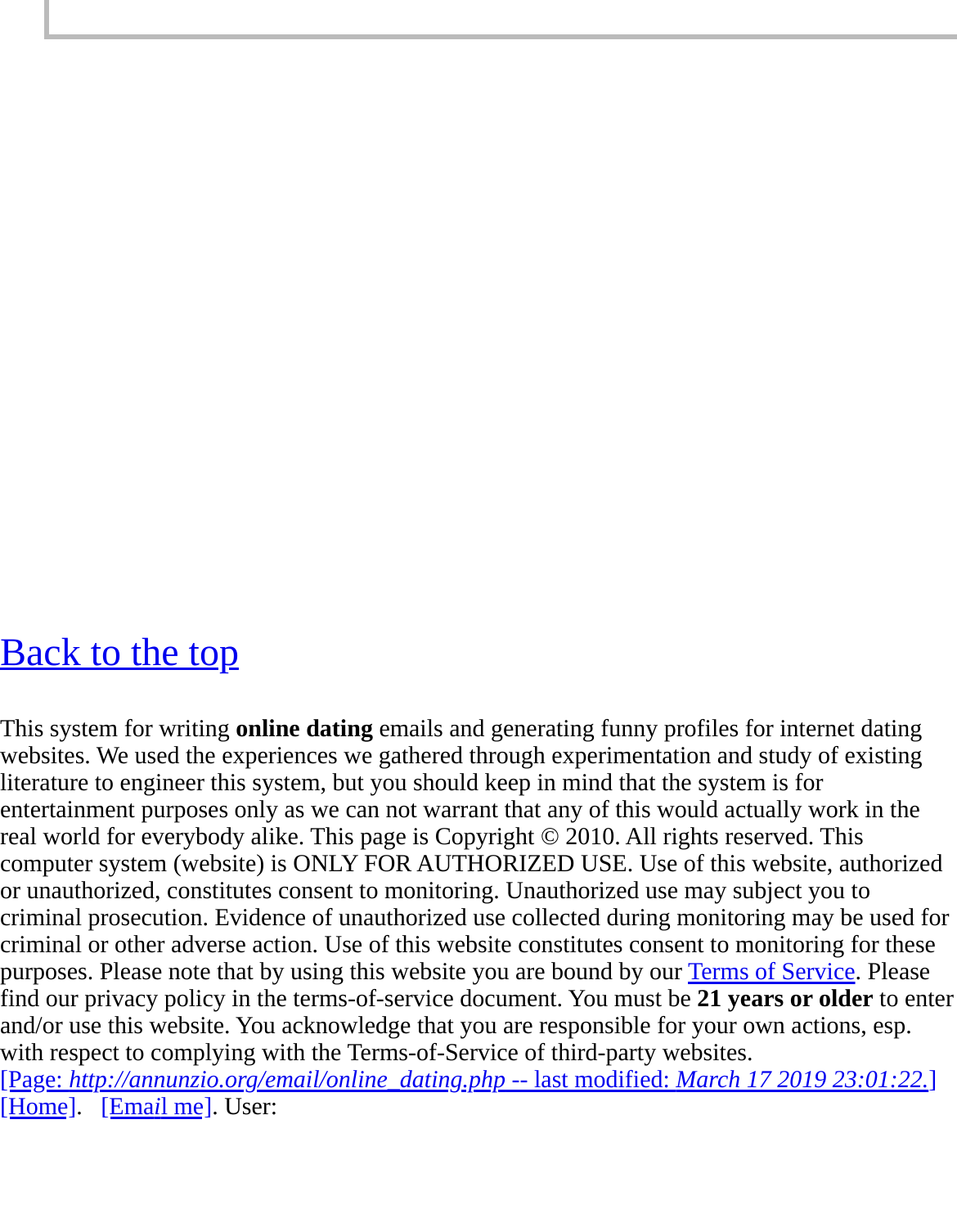Refer to the element description [Email me] and identify the corresponding bounding box in the screenshot. Format the coordinates as (top-left x, top-left y, bottom-right x, bottom-right y) with values in the range of 0 to 1.

[0.105, 0.888, 0.221, 0.91]